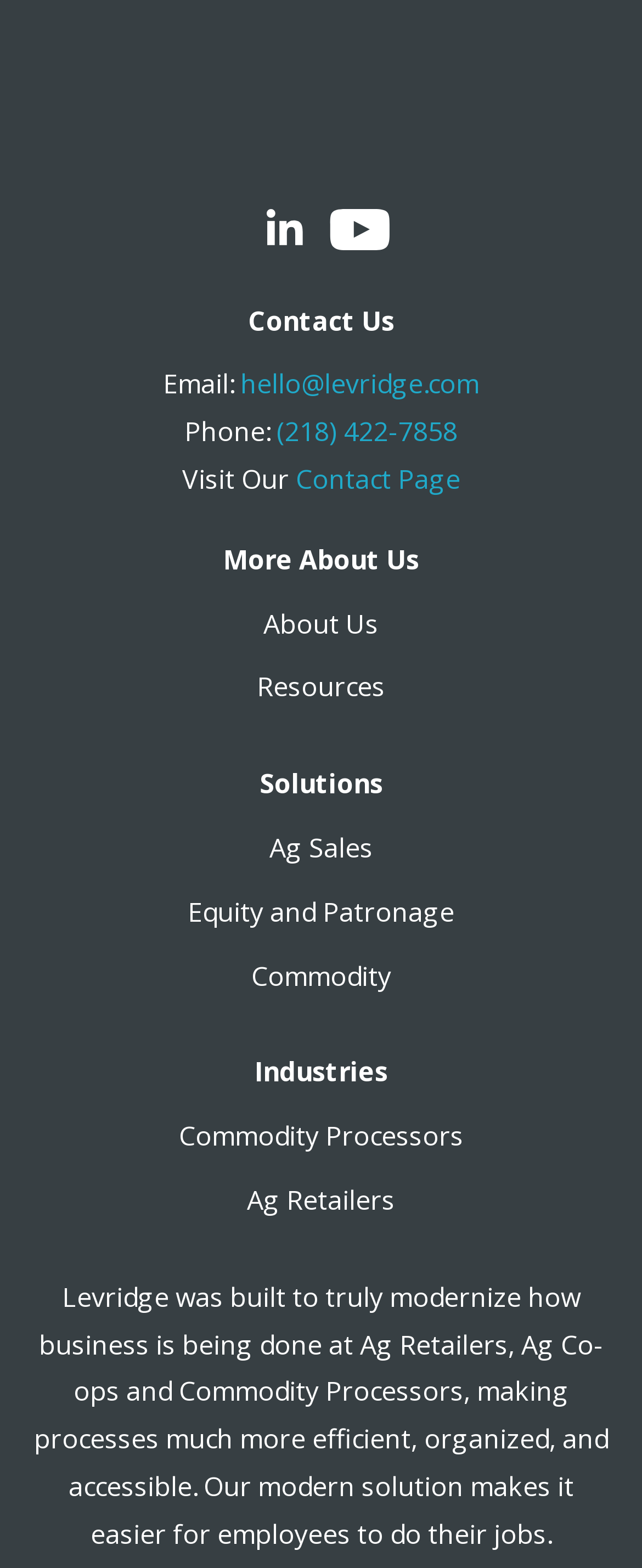What are the main categories?
Can you provide an in-depth and detailed response to the question?

The main categories can be found in the middle section of the webpage, which are 'Solutions' and 'Industries', and they have sub-links underneath them.